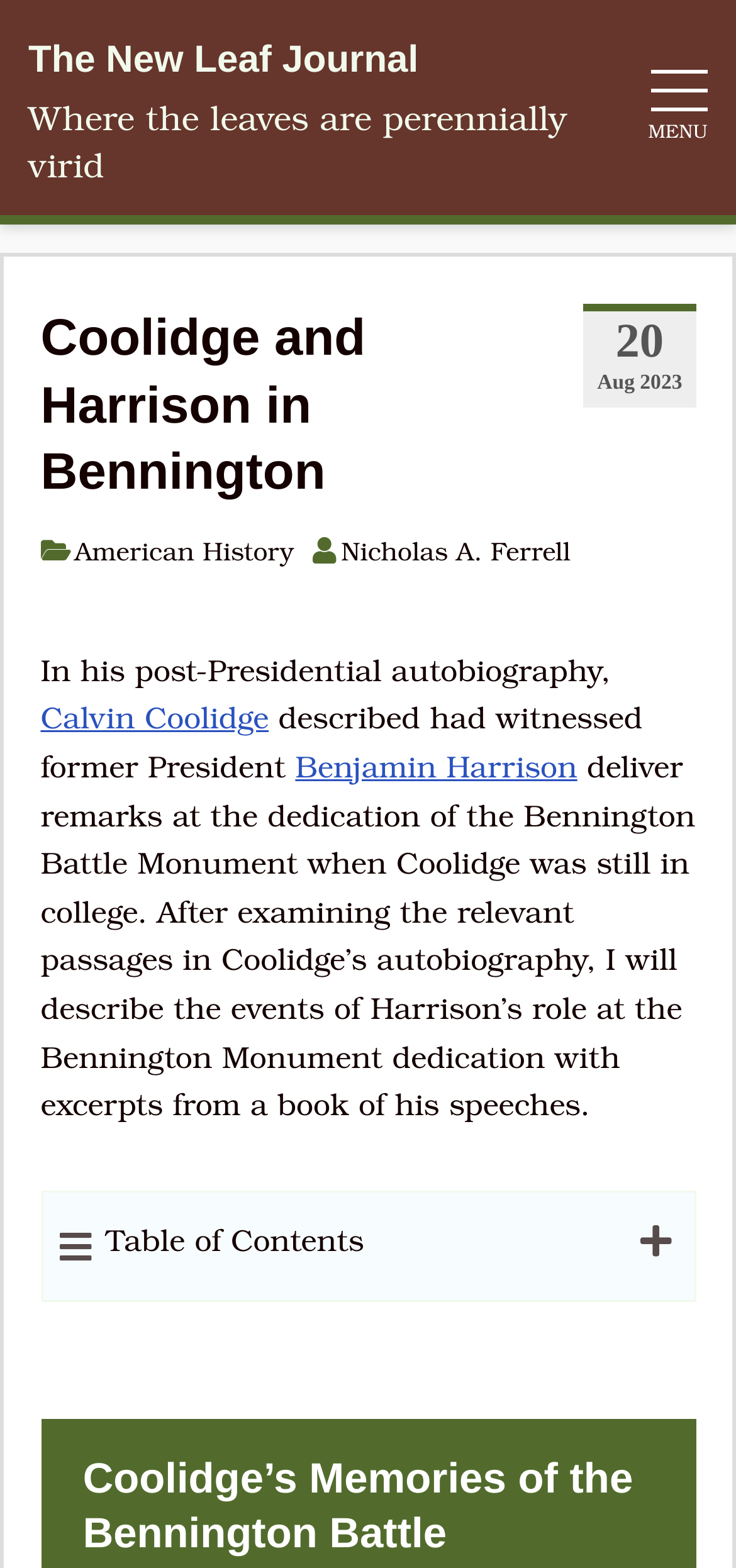Given the element description "The New Leaf Journal" in the screenshot, predict the bounding box coordinates of that UI element.

[0.038, 0.024, 0.569, 0.053]